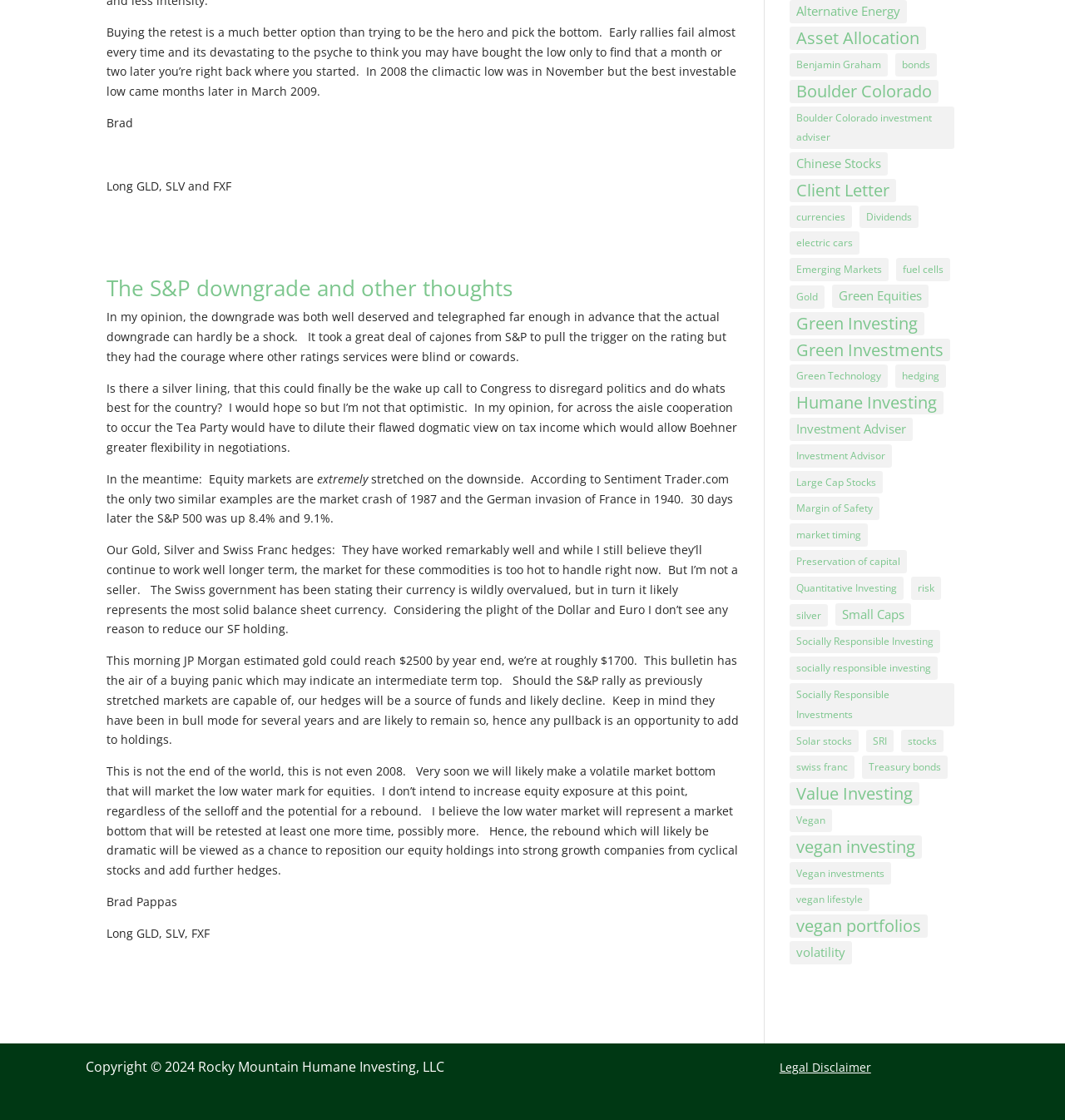Find the bounding box of the UI element described as: "Science 9". The bounding box coordinates should be given as four float values between 0 and 1, i.e., [left, top, right, bottom].

None